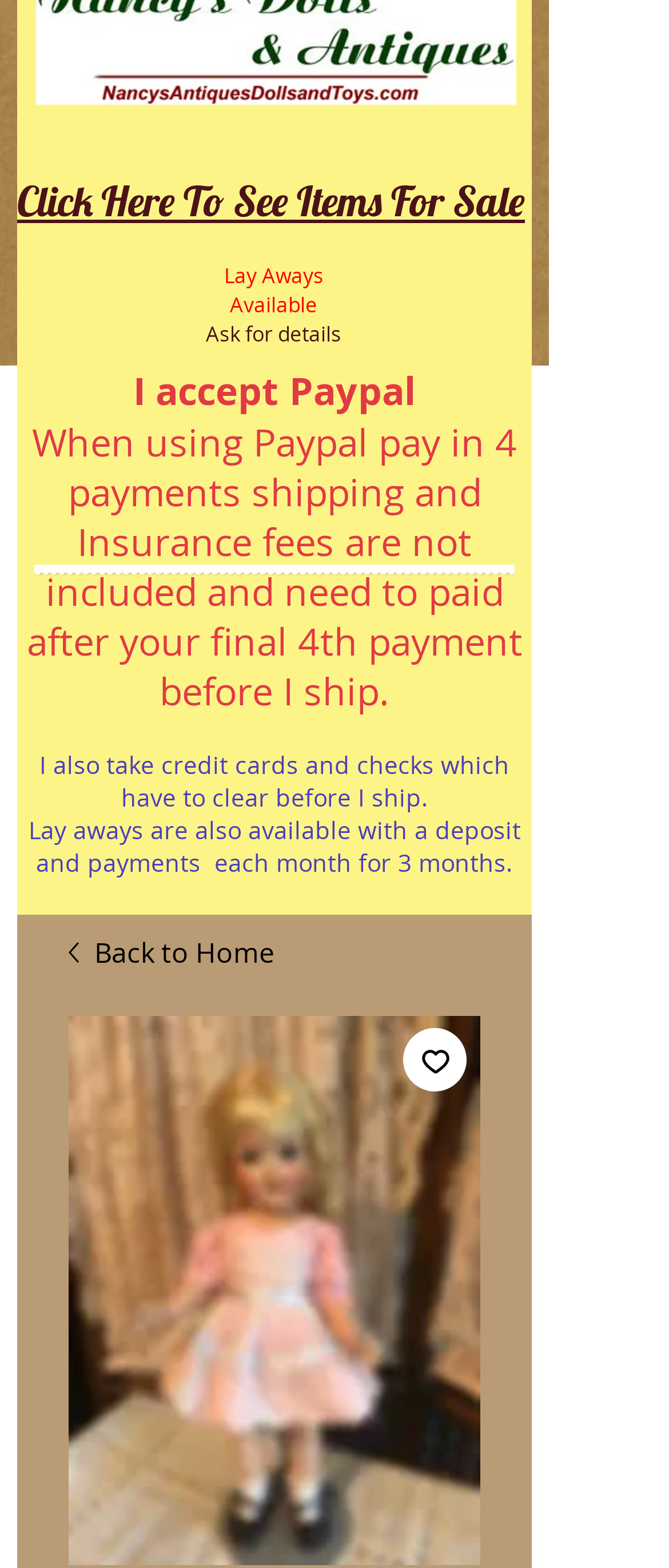Show the bounding box coordinates for the HTML element described as: "aria-label="Facebook"".

[0.349, 0.72, 0.438, 0.758]